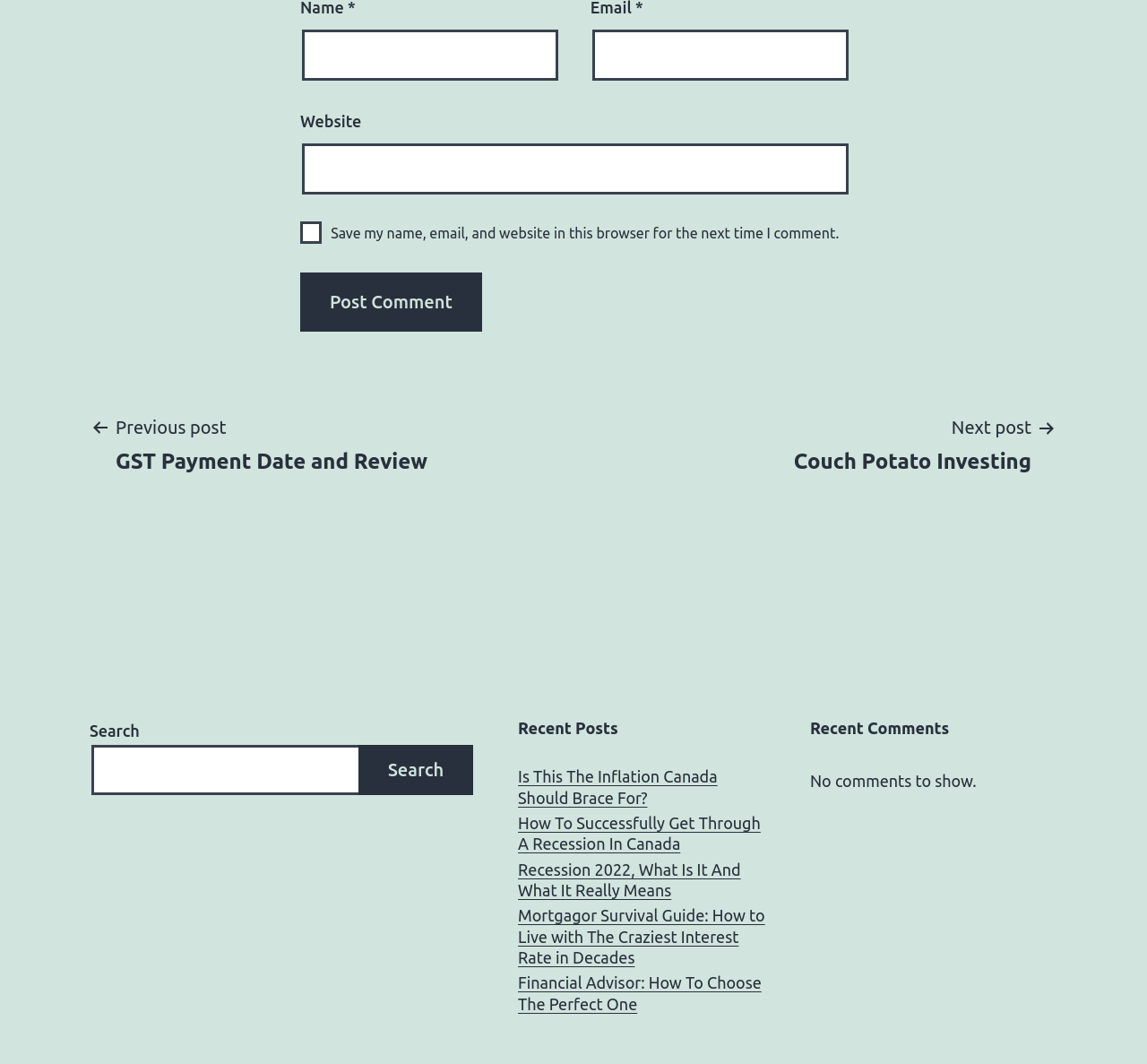Use a single word or phrase to answer this question: 
What is the purpose of the form at the top?

Leave a comment